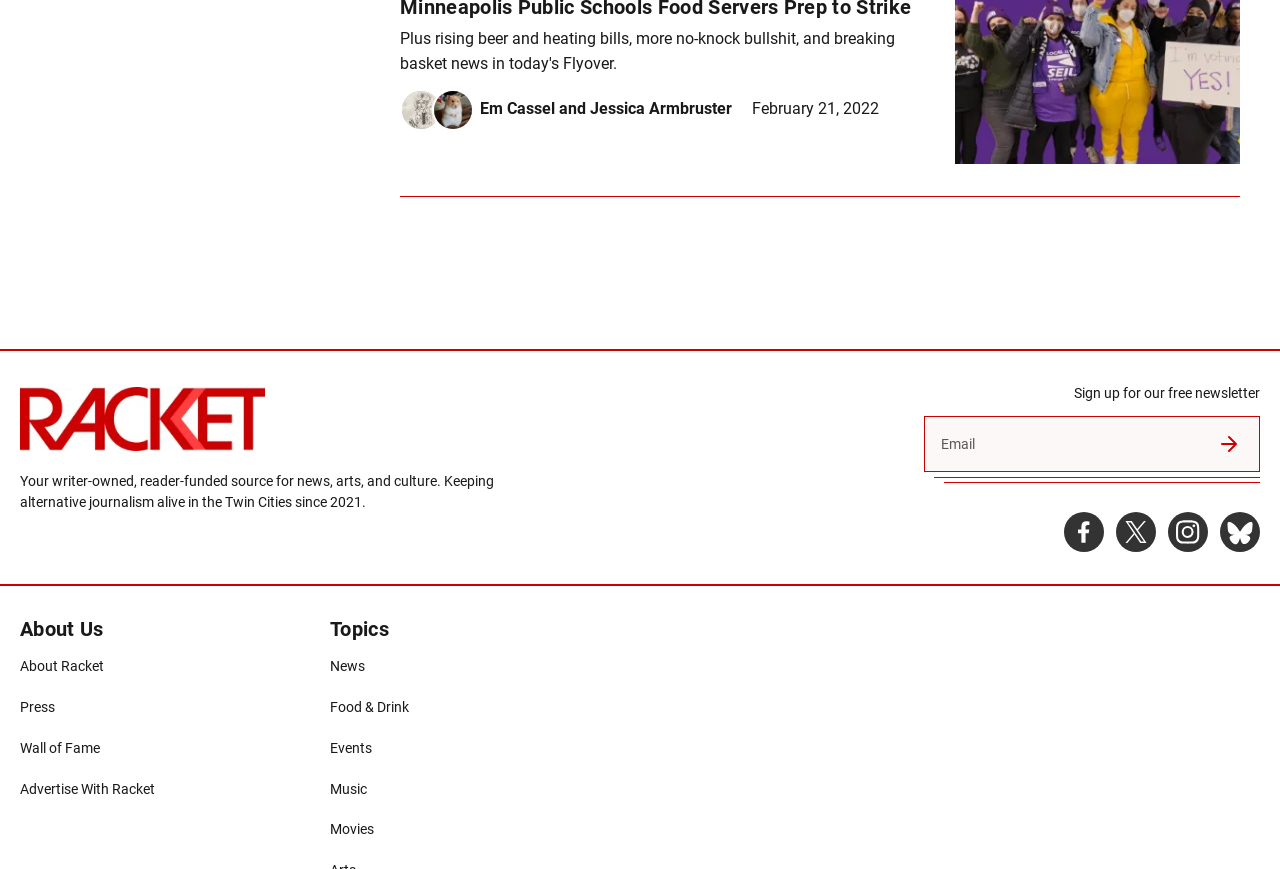Locate the bounding box coordinates of the area that needs to be clicked to fulfill the following instruction: "Click the 'Logo Playmais' link". The coordinates should be in the format of four float numbers between 0 and 1, namely [left, top, right, bottom].

None